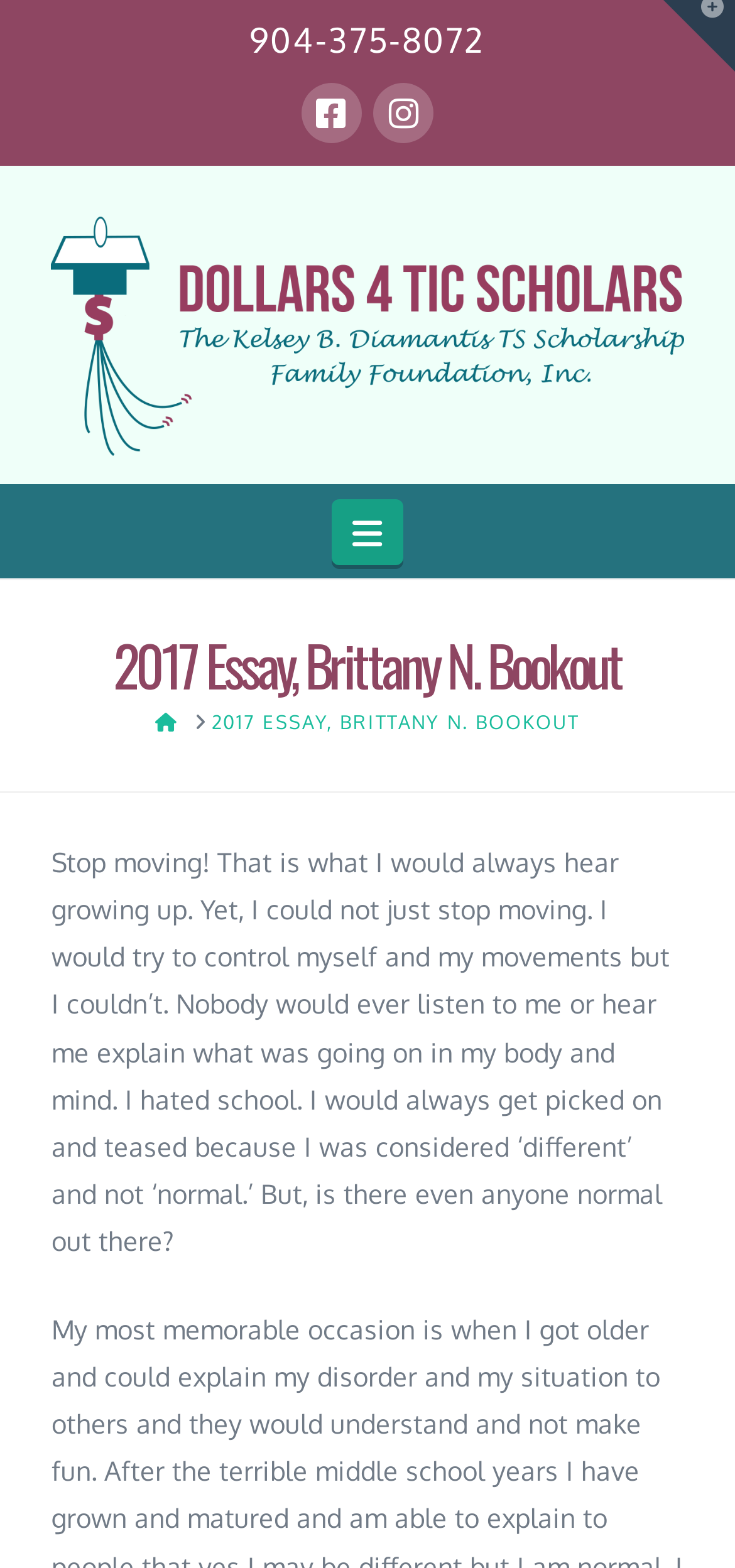What is the purpose of the 'Navigation' button? Please answer the question using a single word or phrase based on the image.

To expand navigation